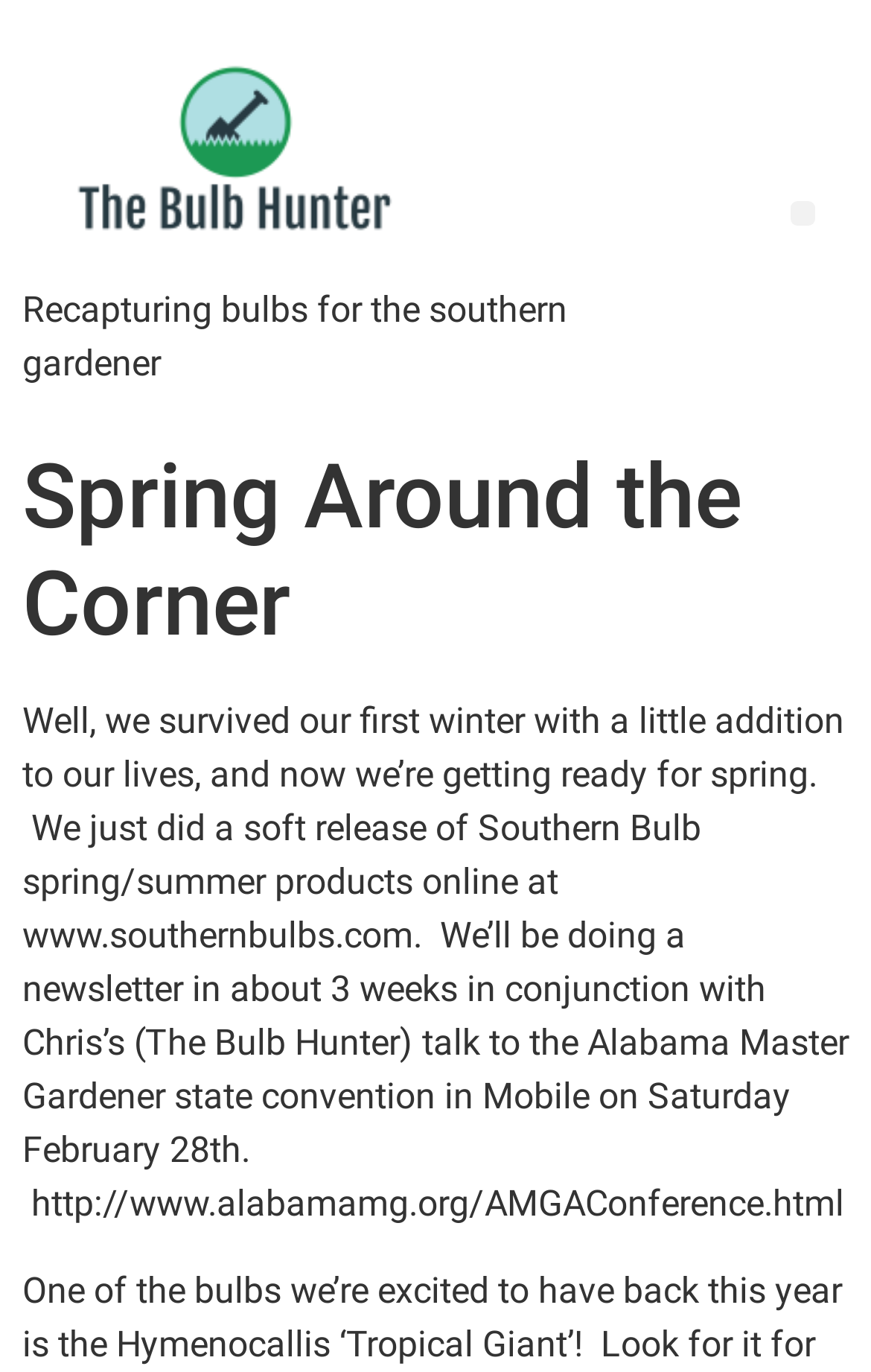Find and extract the text of the primary heading on the webpage.

Spring Around the Corner